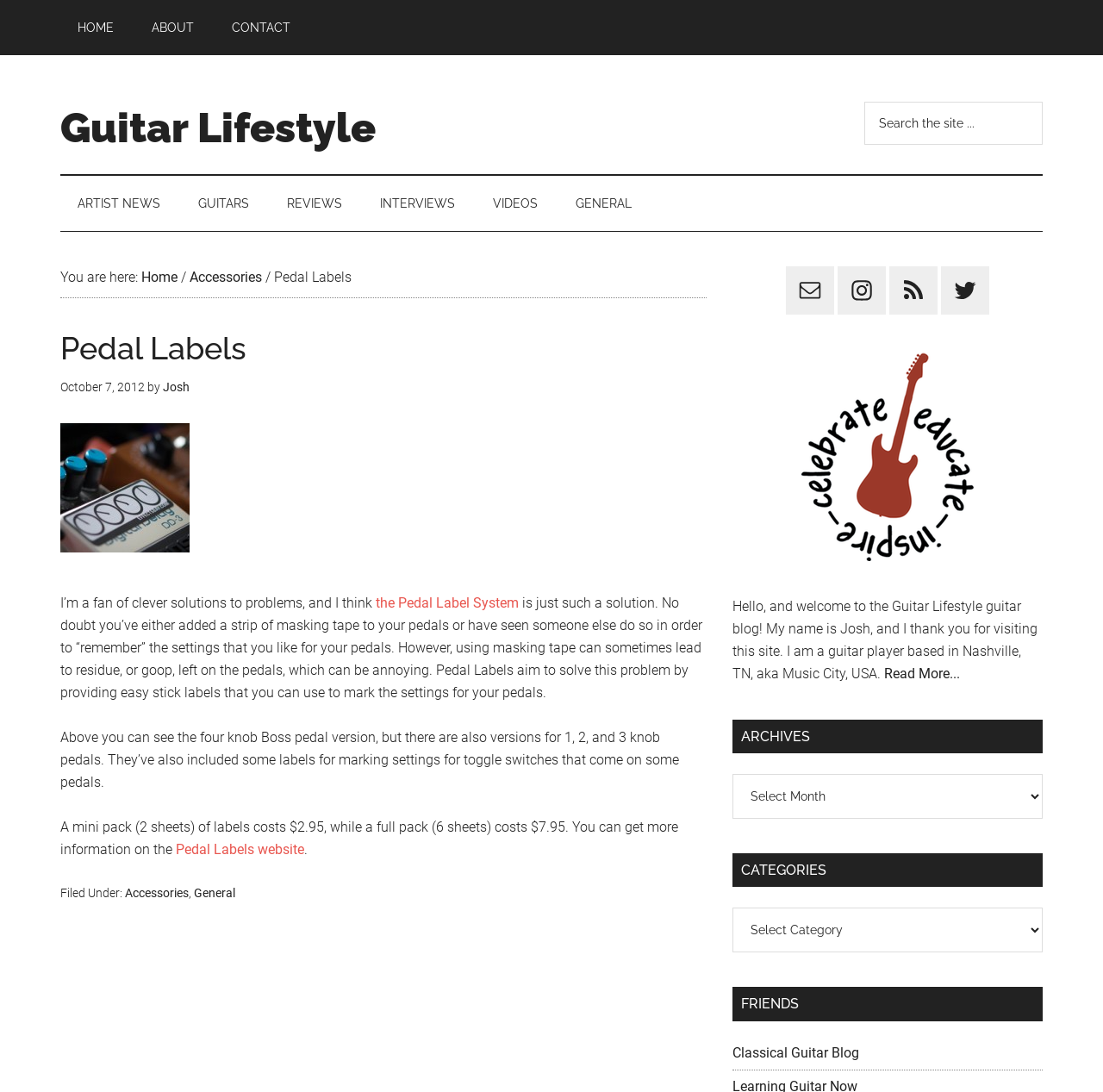Please identify the bounding box coordinates of where to click in order to follow the instruction: "Read more about Guitar Lifestyle".

[0.055, 0.095, 0.341, 0.139]